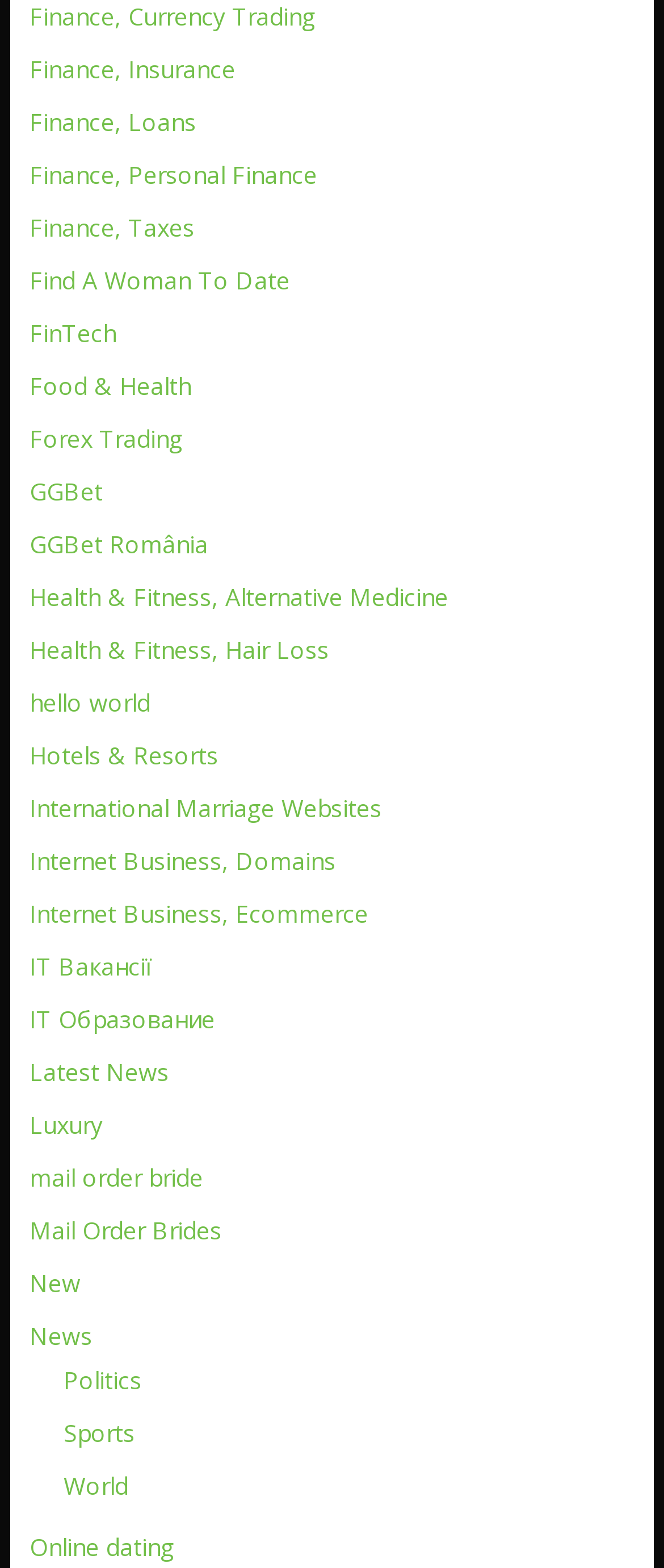Consider the image and give a detailed and elaborate answer to the question: 
What is the topic related to 'Hair Loss'?

The link 'Health & Fitness, Hair Loss' is listed under the root element, and its OCR text is 'Health & Fitness, Hair Loss', which indicates that 'Hair Loss' is a topic related to 'Health & Fitness'.